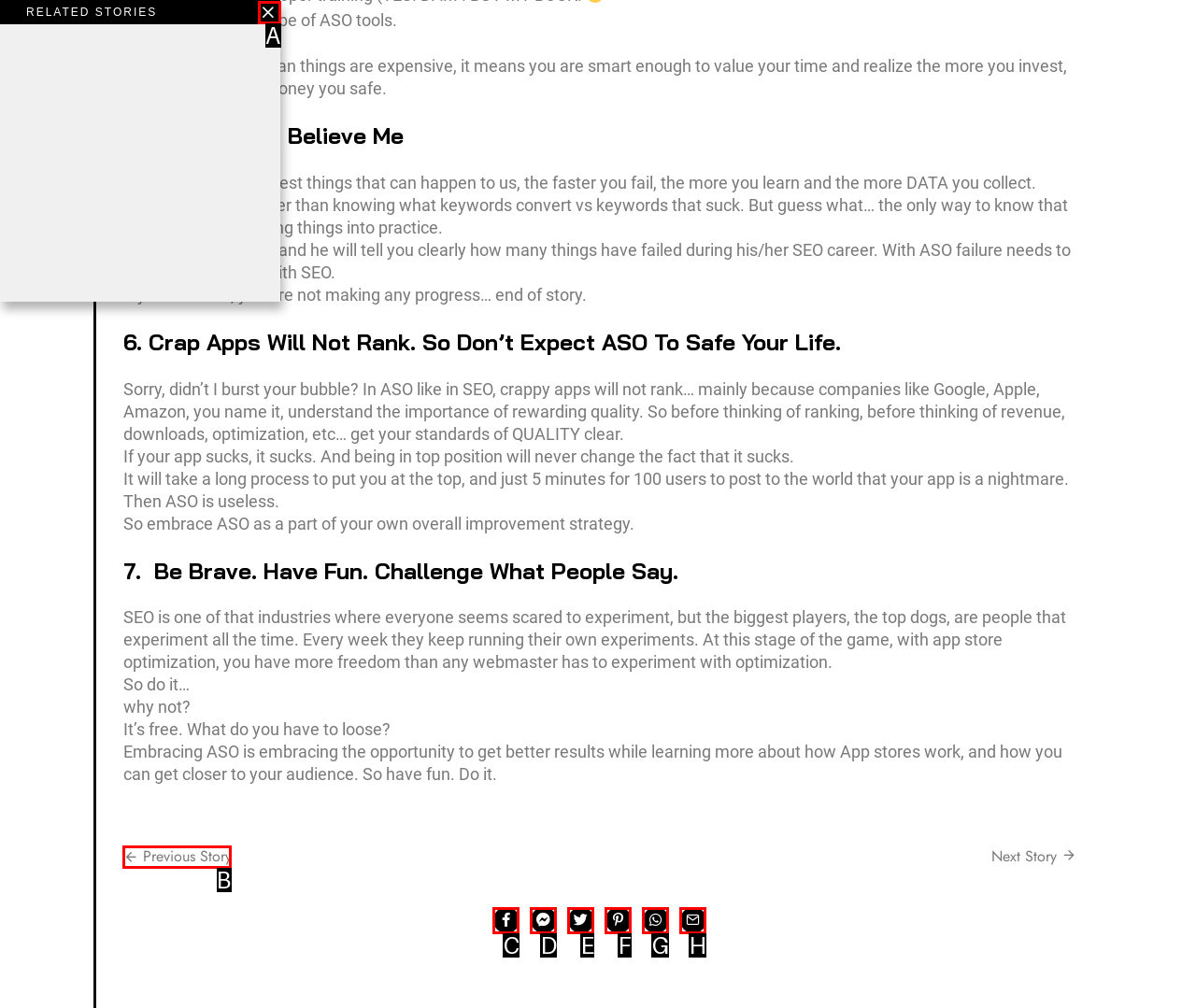Select the HTML element that should be clicked to accomplish the task: Click on 'Previous Story' Reply with the corresponding letter of the option.

B